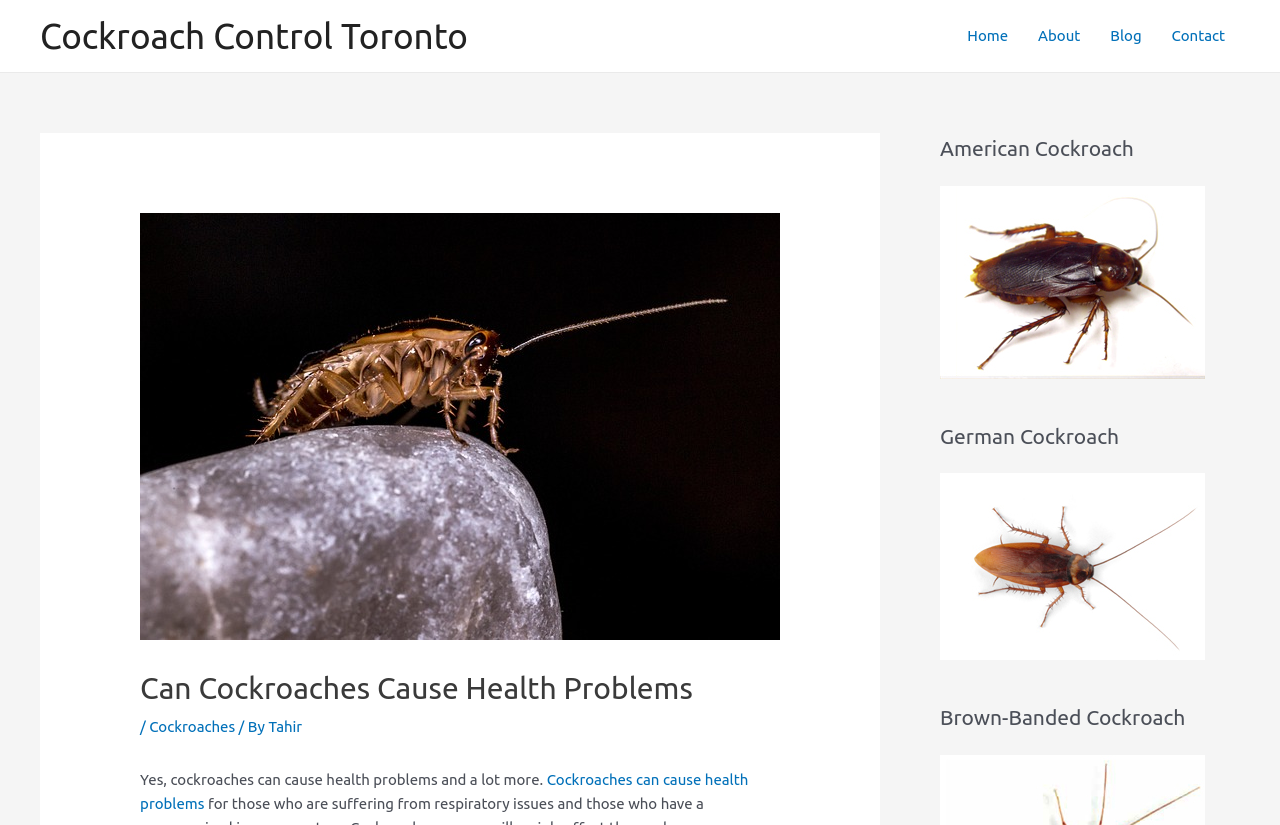Describe all the key features of the webpage in detail.

The webpage is about cockroach control and its health implications. At the top left, there is a link to "Cockroach Control Toronto". On the top right, there is a navigation menu with links to "Home", "About", "Blog", and "Contact". 

Below the navigation menu, there is a header section with a heading "Can Cockroaches Cause Health Problems" and a subheading "Cockroaches / By Tahir". 

The main content of the webpage starts with a paragraph of text stating that cockroaches can cause health problems and more. Below this text, there is a link to "Cockroaches can cause health problems". 

On the right side of the webpage, there are three sections, each with a heading and an image. The headings are "American Cockroach", "German Cockroach", and "Brown-Banded Cockroach", and each section has an image related to cockroach extermination in Toronto.